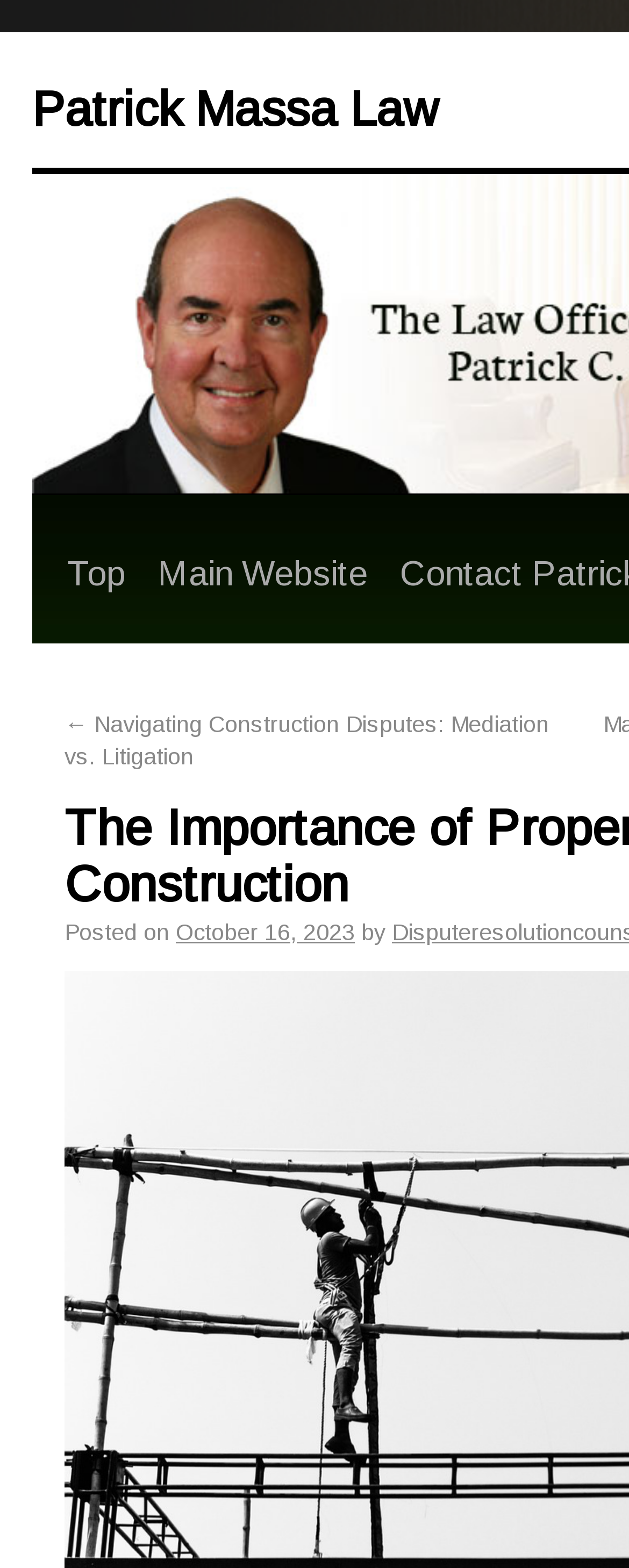What is the purpose of the 'Top' link?
Answer the question with a single word or phrase, referring to the image.

To navigate to the top of the webpage